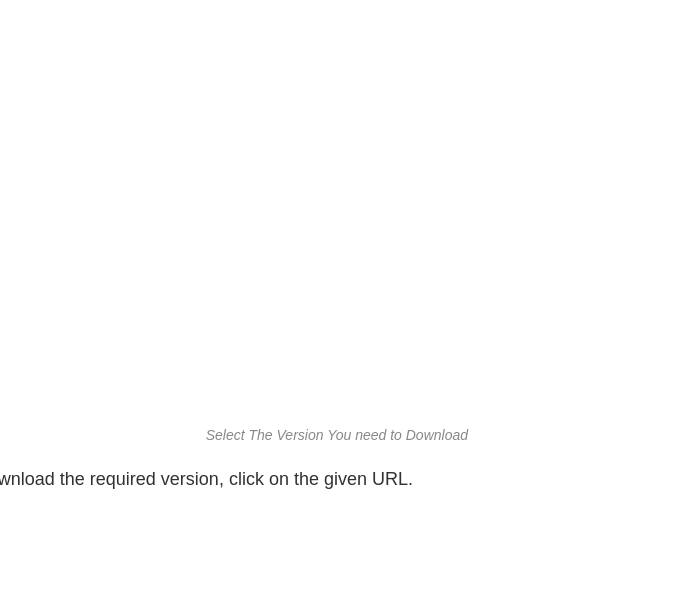Offer a comprehensive description of the image.

The image presents an instructional graphic labeled "Select The Version You need to Download." This visual guide is situated in the context of a multi-step process concerning the Notepad++ application. It appears after step five, which advises users to obtain all available versions. This image emphasizes the importance of making a selection from these versions before proceeding. Following this step, users are directed to click on the provided URL to download their chosen version. The overall design likely aims to facilitate a user-friendly experience, ensuring that viewers understand the necessity of selecting a specific version for proper installation or use.